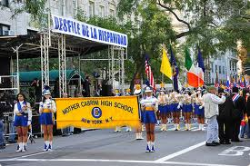Answer this question using a single word or a brief phrase:
What is the color of the students' uniforms?

Bright blue and yellow